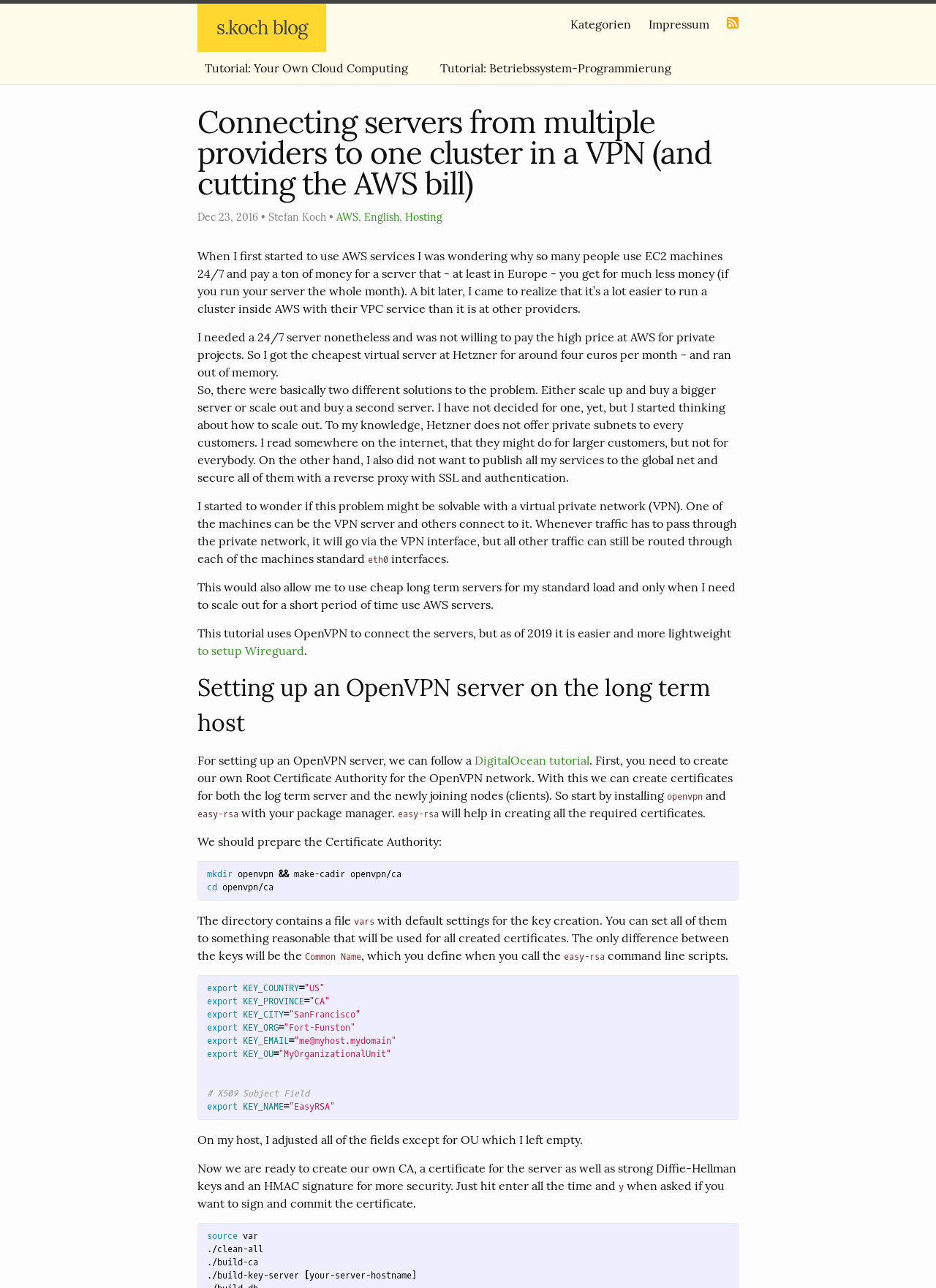What is the name of the virtual private network protocol used in the tutorial?
Refer to the screenshot and deliver a thorough answer to the question presented.

The virtual private network protocol used in the tutorial is OpenVPN, which is mentioned throughout the article as the protocol used to connect the servers.